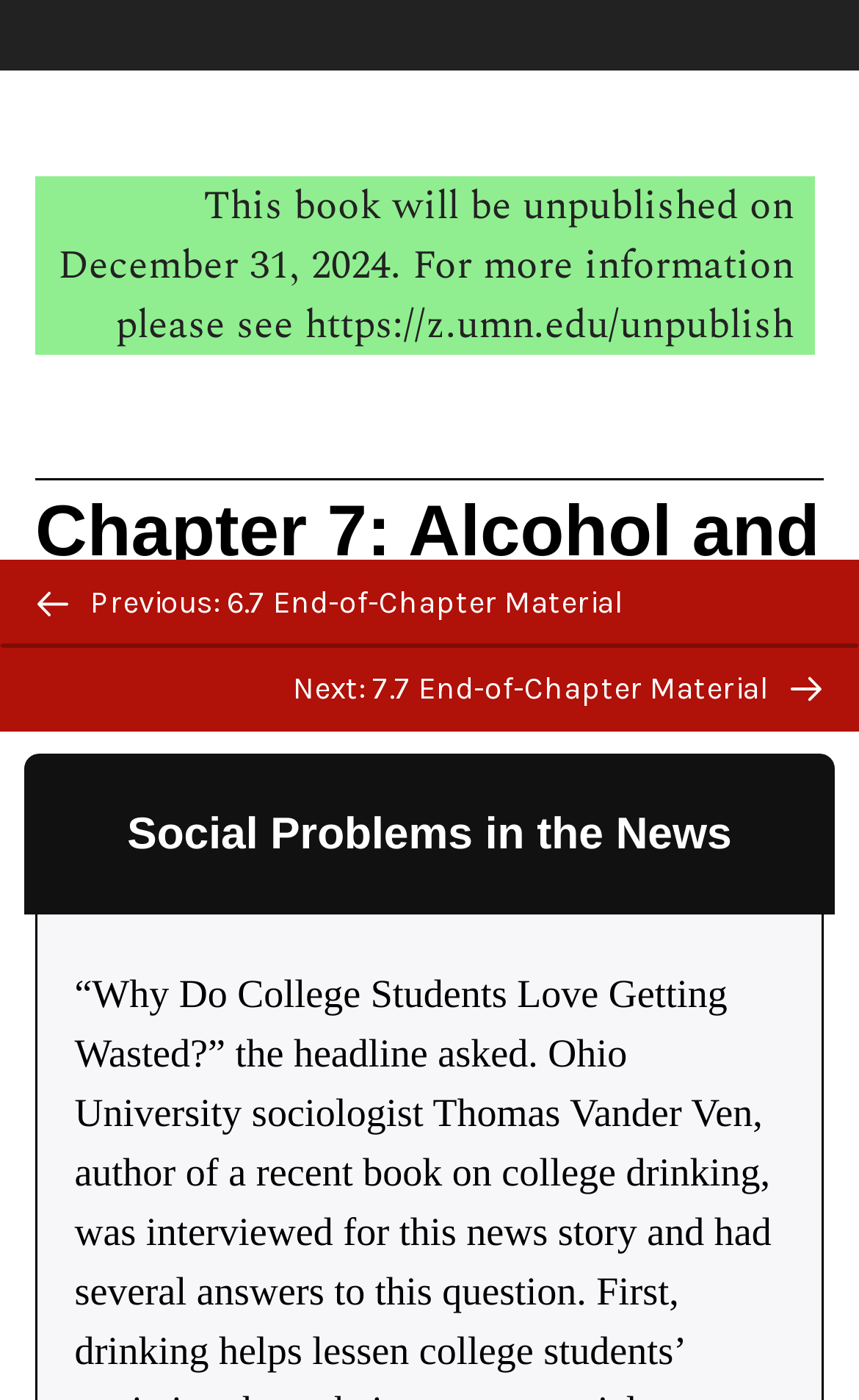Locate the bounding box of the UI element defined by this description: "Back to top". The coordinates should be given as four float numbers between 0 and 1, formatted as [left, top, right, bottom].

[0.449, 0.324, 0.551, 0.387]